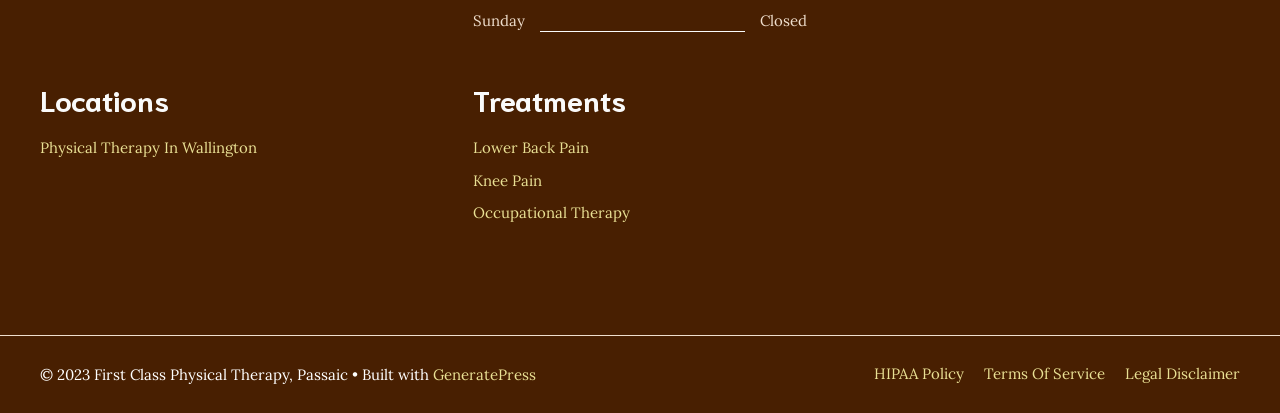Determine the bounding box coordinates of the clickable element to achieve the following action: 'Learn about Lower Back Pain treatment'. Provide the coordinates as four float values between 0 and 1, formatted as [left, top, right, bottom].

[0.37, 0.332, 0.46, 0.387]